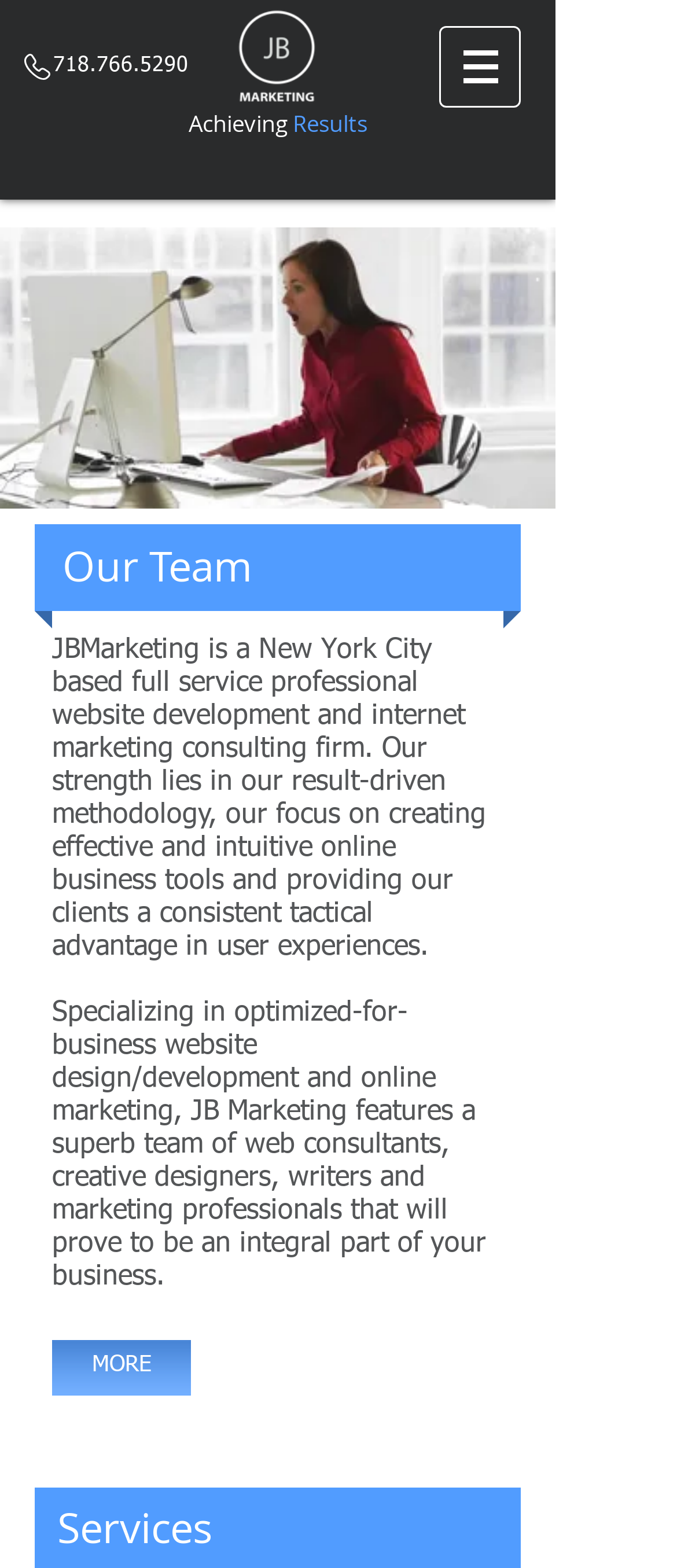Please analyze the image and give a detailed answer to the question:
What is the theme of the image on the webpage?

I found the image by looking at the image element with the description 'JB-Marketing-logo_white.png', and it's likely to be the company logo since it's placed at the top of the webpage and has the company name in it.